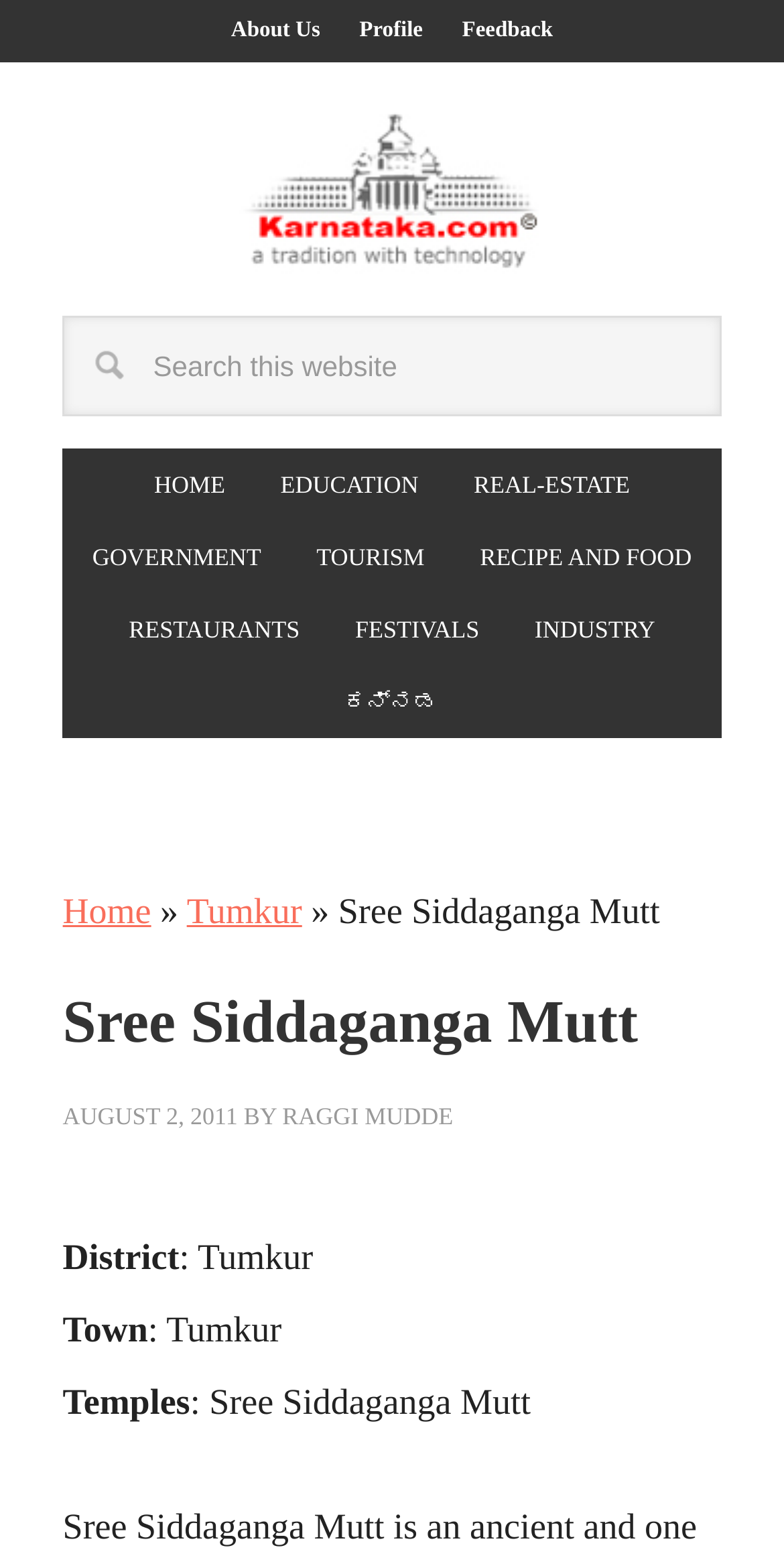Can you specify the bounding box coordinates of the area that needs to be clicked to fulfill the following instruction: "Search this website"?

[0.08, 0.201, 0.92, 0.265]